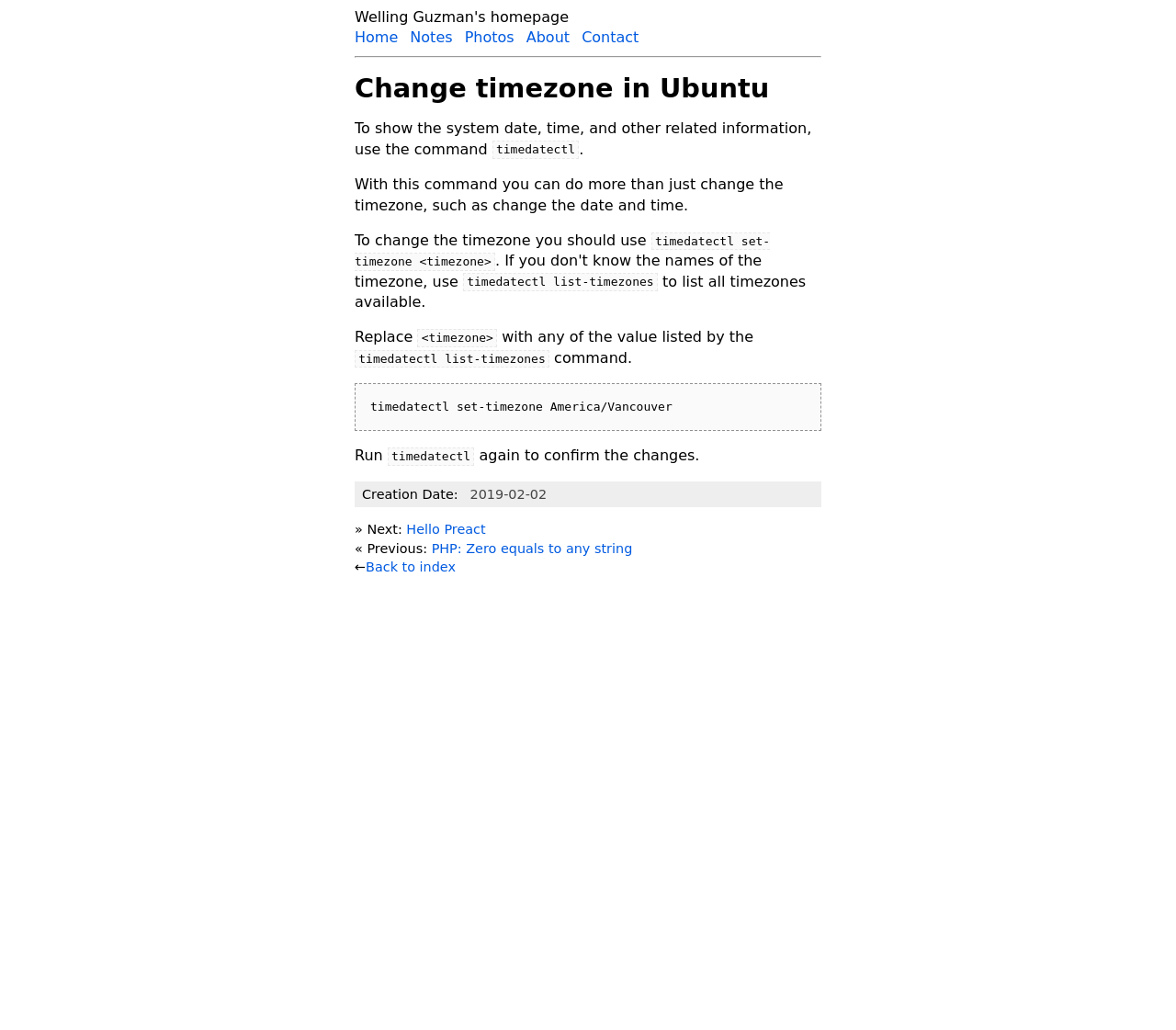Identify the bounding box coordinates of the clickable section necessary to follow the following instruction: "contact the author". The coordinates should be presented as four float numbers from 0 to 1, i.e., [left, top, right, bottom].

[0.495, 0.028, 0.543, 0.045]